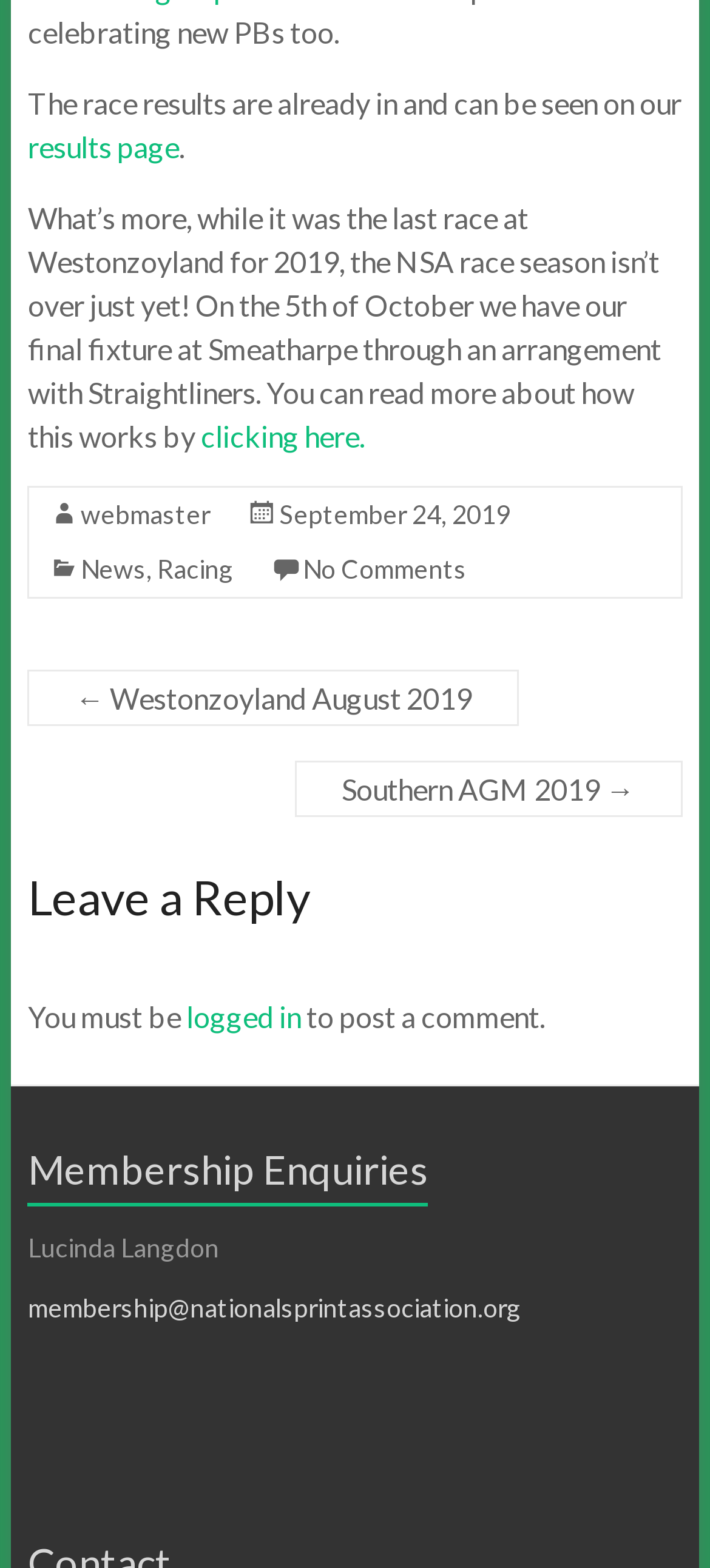Could you indicate the bounding box coordinates of the region to click in order to complete this instruction: "send an email to membership enquiries".

[0.039, 0.823, 0.734, 0.843]